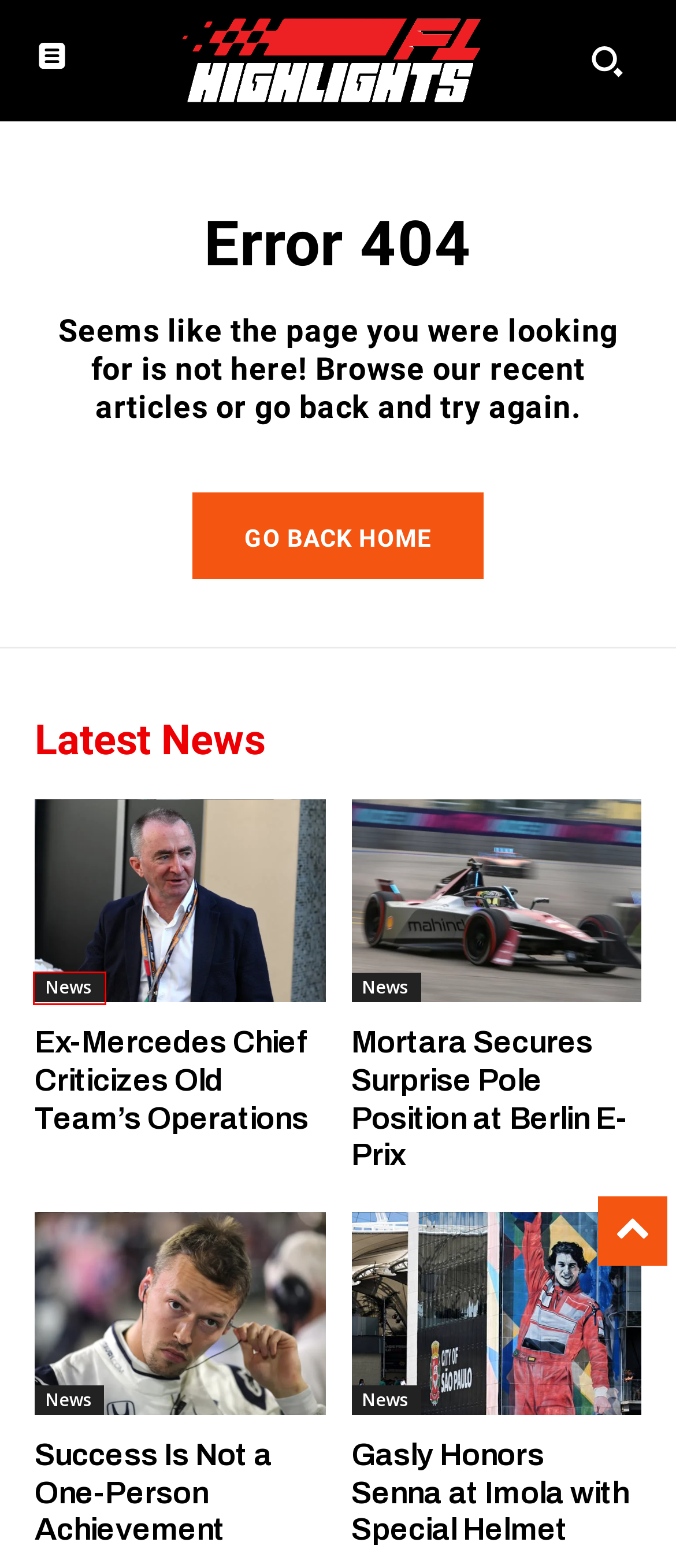Review the screenshot of a webpage that includes a red bounding box. Choose the most suitable webpage description that matches the new webpage after clicking the element within the red bounding box. Here are the candidates:
A. Mortara Secures Surprise Pole Position at Berlin E-Prix | F1Highlights
B. McLaren vs Red Bull Development Battle: Windsor's Insight | F1Highlights
C. Success Is Not a One-Person Achievement | F1Highlights
D. E-Prix Berlin FP2: Top Four Drivers Within One-Tenth | F1Highlights
E. F1 Highlights: News, Standings, Schedule & Results
F. Ex-Mercedes Chief Criticizes Old Team's Operations | F1Highlights
G. Gasly Honors Senna at Imola with Special Helmet | F1Highlights
H. F1 News, Latest Rumors & Race Updates | F1Highlights

H